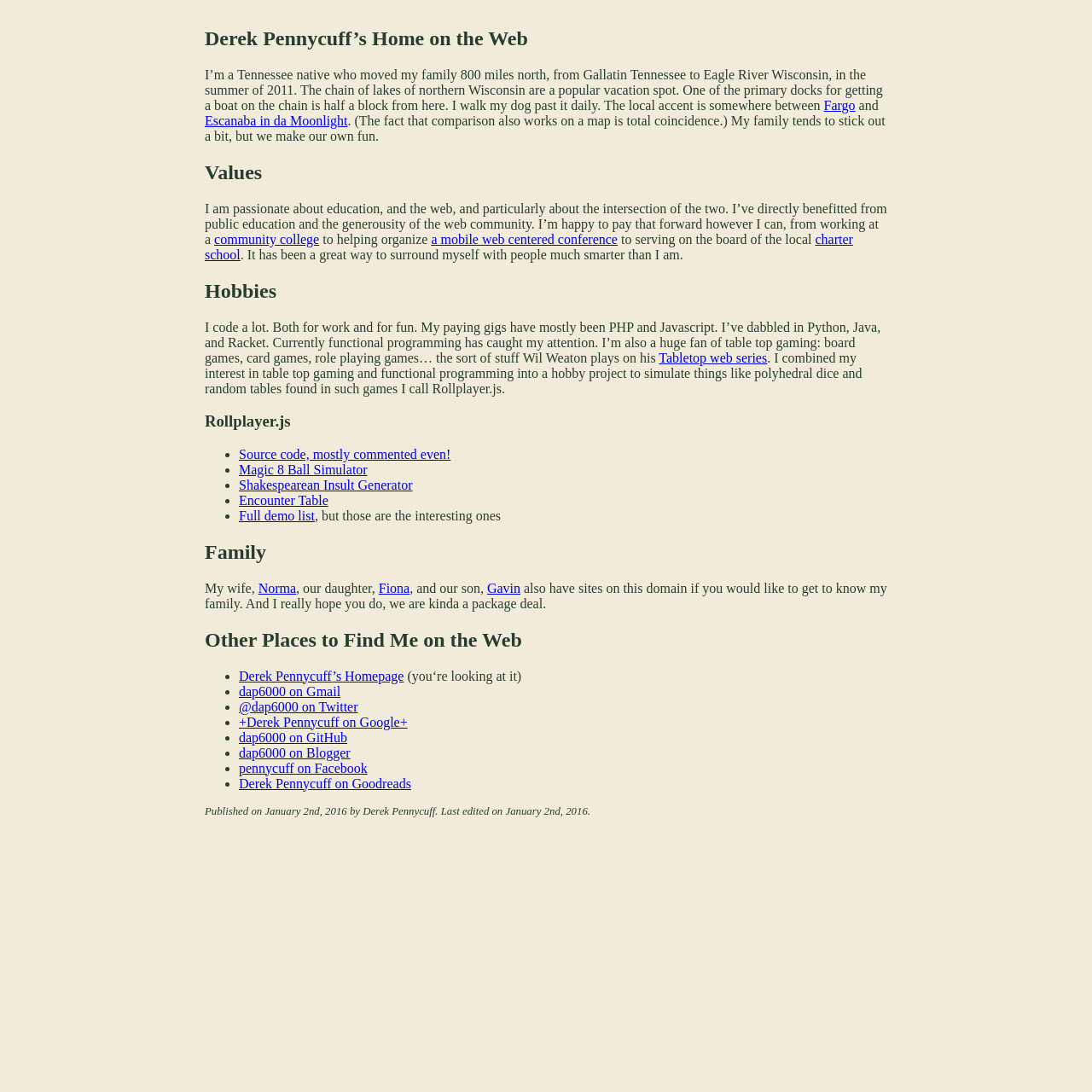What is the author's occupation?
Refer to the image and provide a detailed answer to the question.

Although the author mentions working at a community college and serving on the board of a charter school, his specific occupation is not mentioned on the webpage.